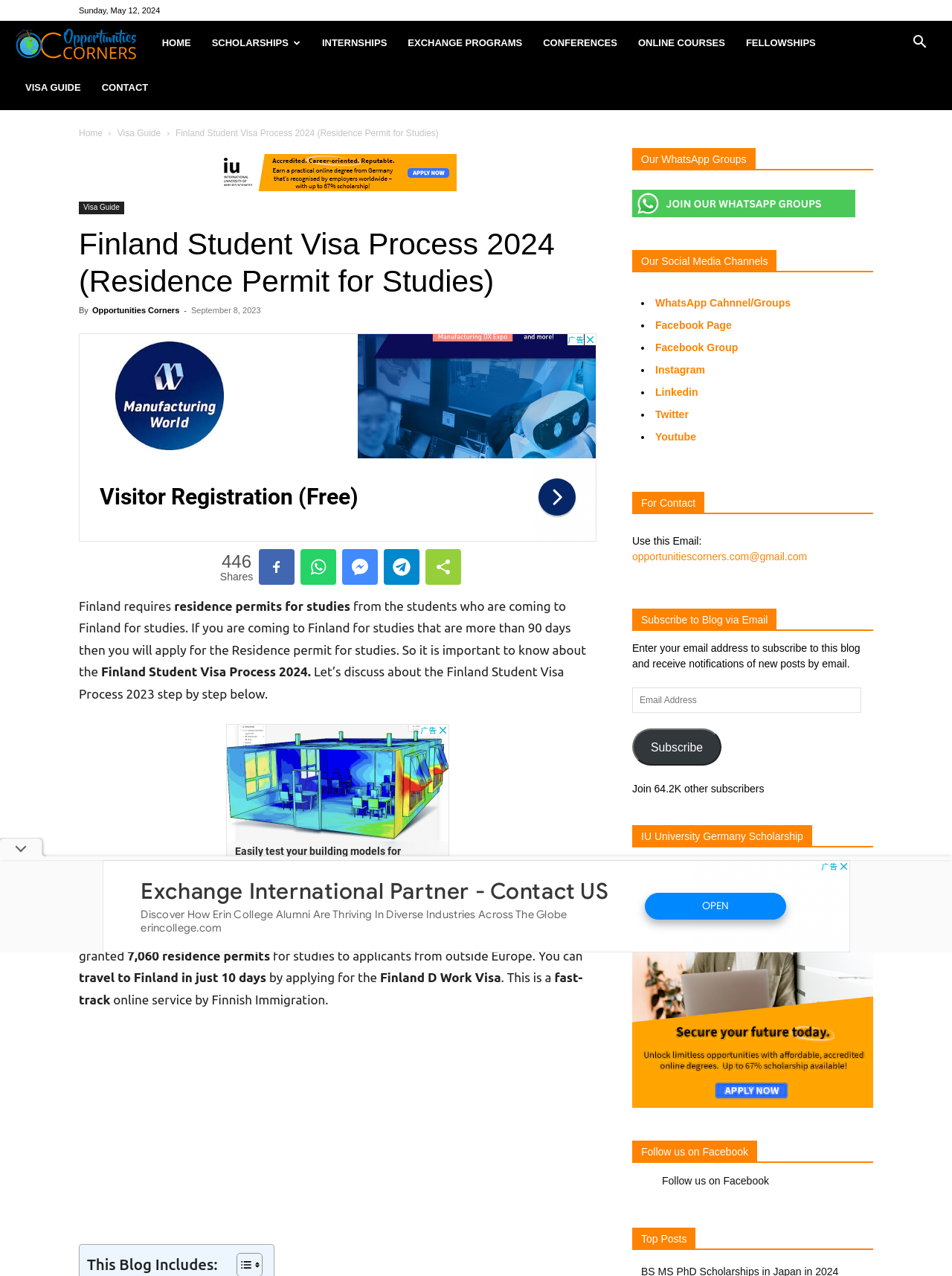Kindly determine the bounding box coordinates for the clickable area to achieve the given instruction: "Visit the 'VISA GUIDE' page".

[0.016, 0.051, 0.096, 0.086]